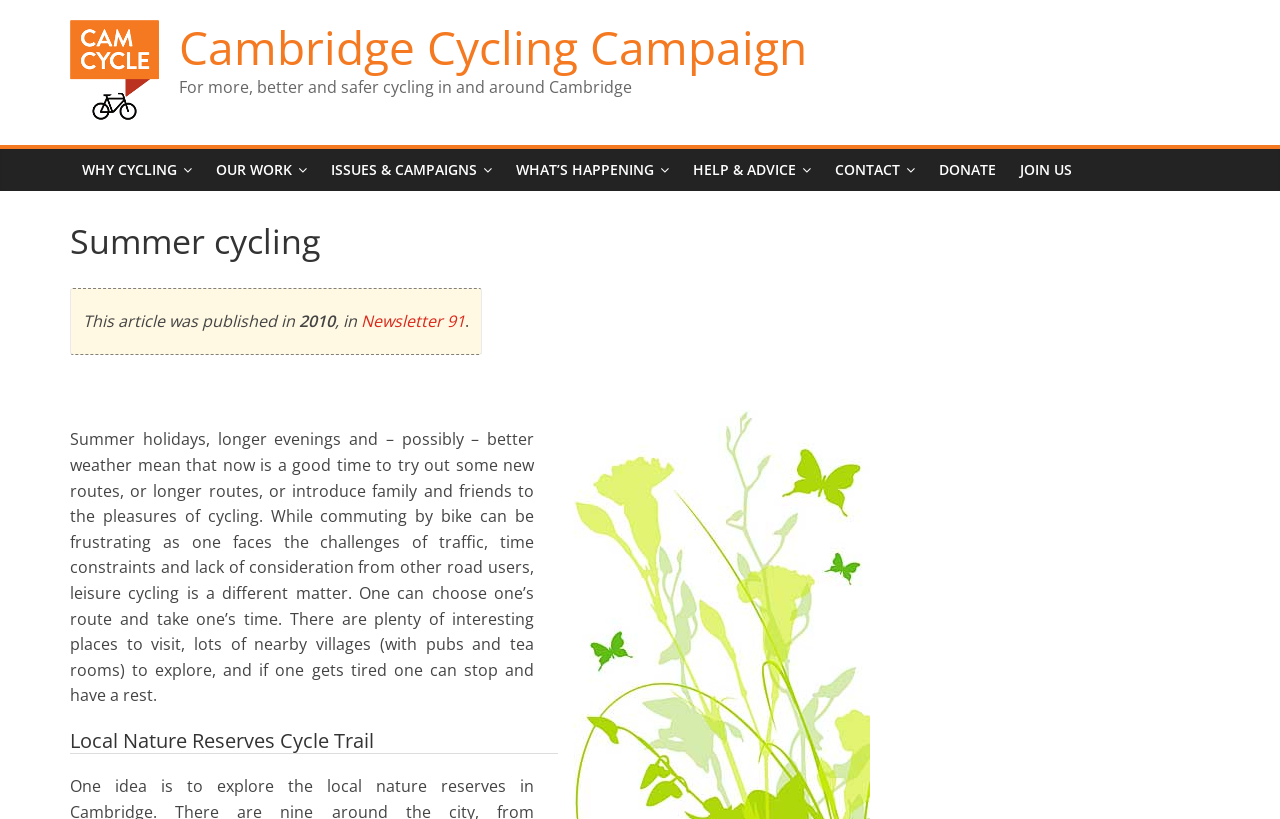Please respond to the question with a concise word or phrase:
What is the topic of the article?

Summer cycling